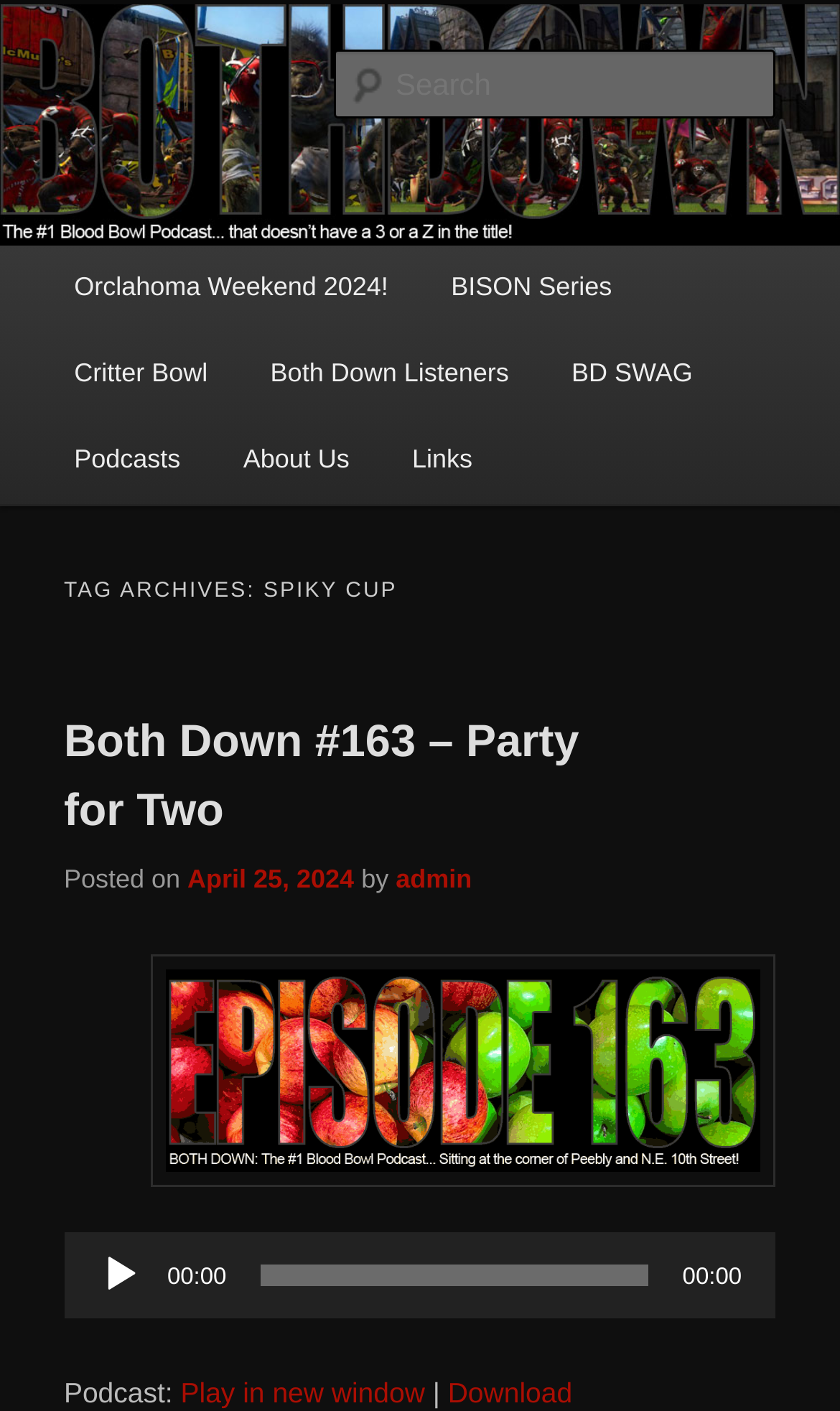Find the bounding box coordinates of the element to click in order to complete this instruction: "Listen to Both Down #163 – Party for Two". The bounding box coordinates must be four float numbers between 0 and 1, denoted as [left, top, right, bottom].

[0.076, 0.509, 0.689, 0.592]